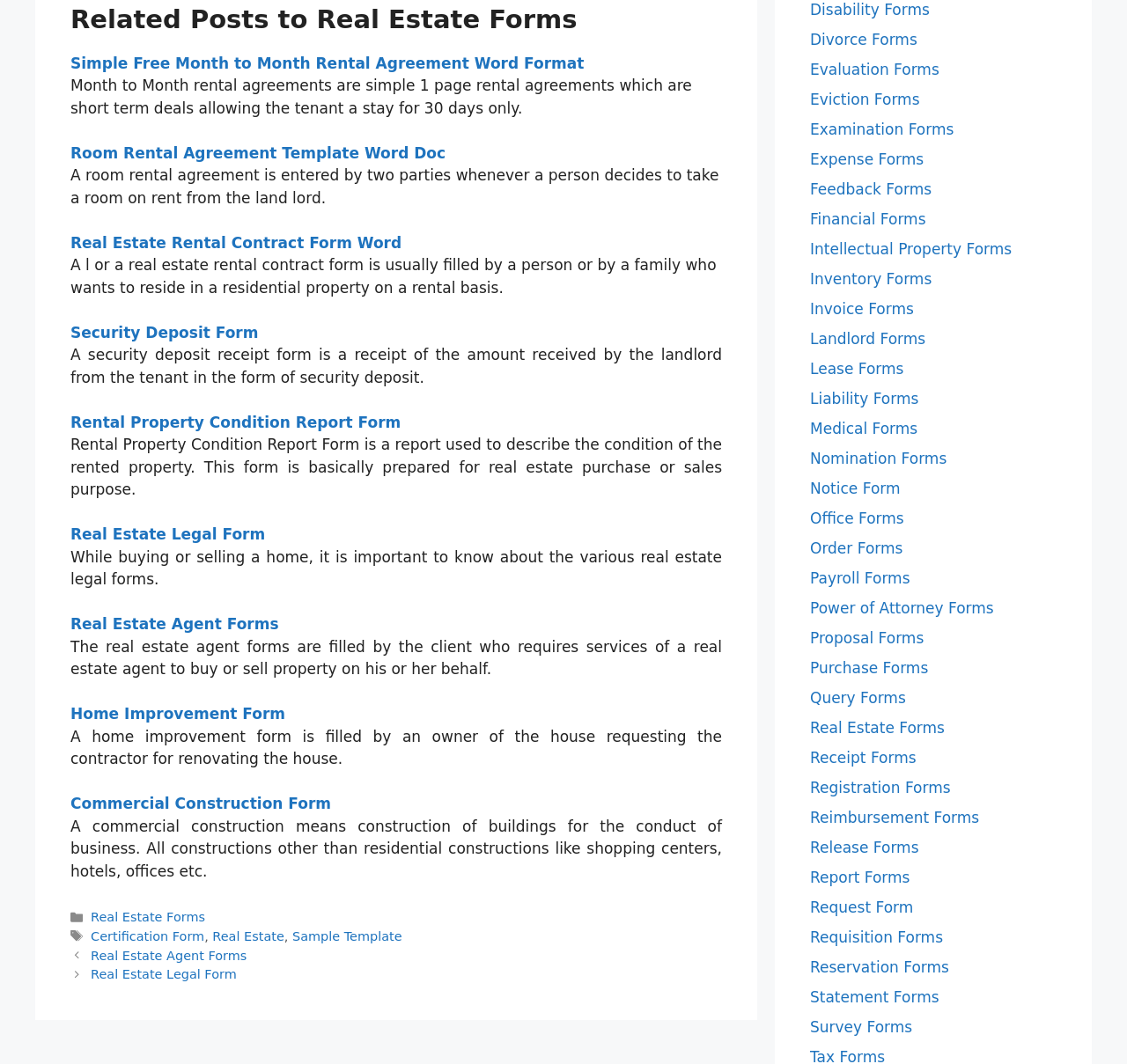Identify the bounding box coordinates of the part that should be clicked to carry out this instruction: "Click the HOME link".

None